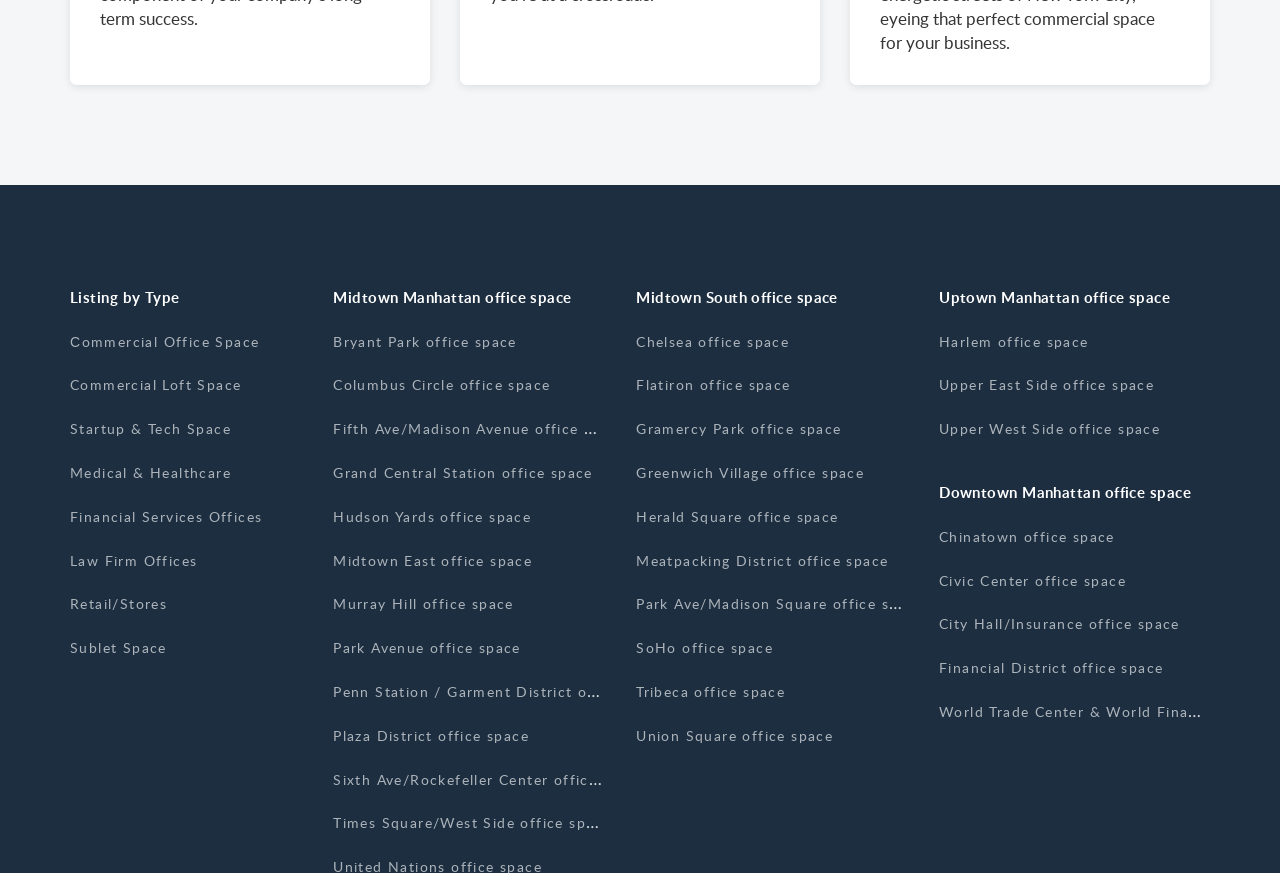How many columns of office space links are there?
Relying on the image, give a concise answer in one word or a brief phrase.

3